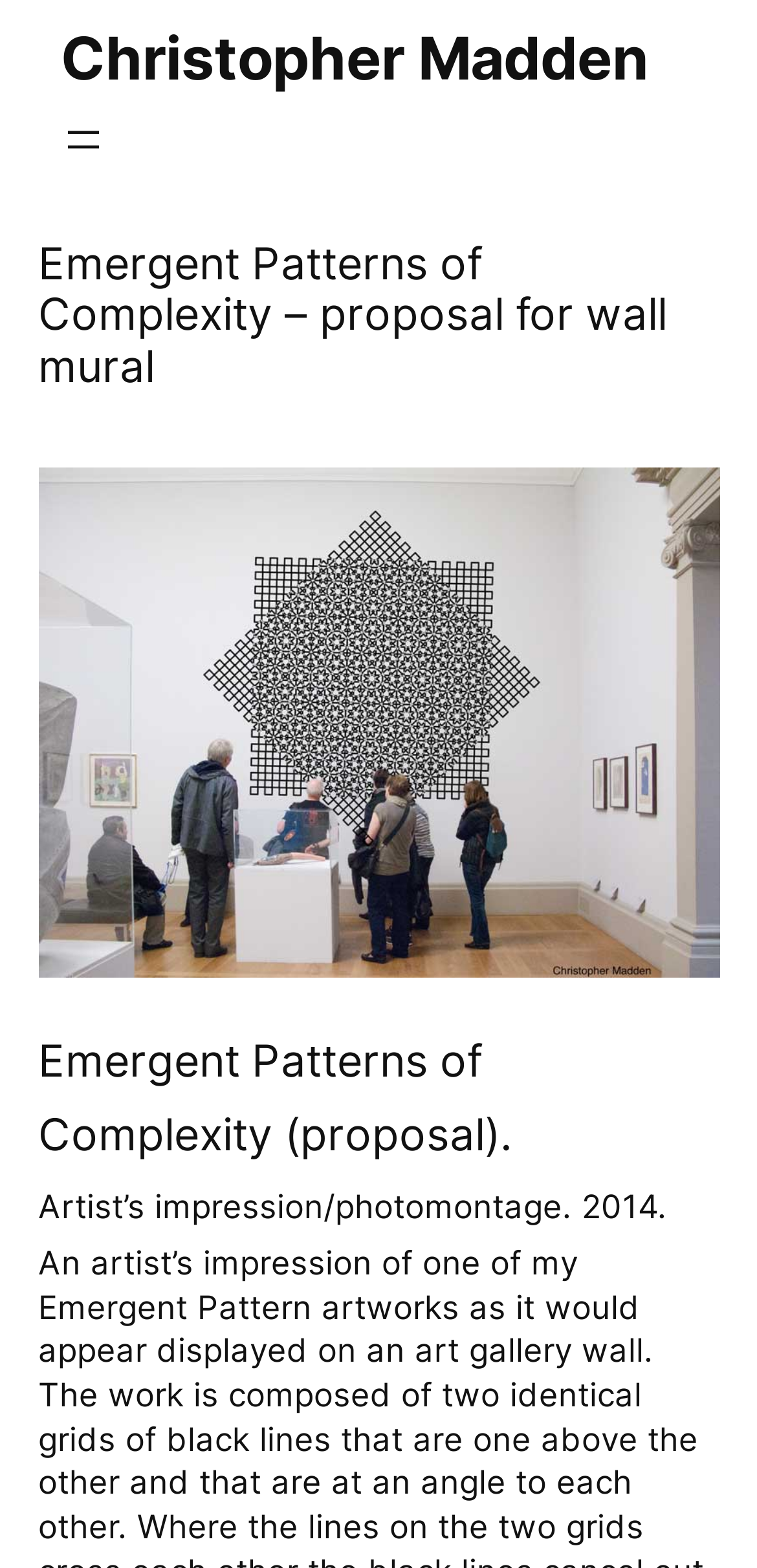What is the year of the artwork?
Identify the answer in the screenshot and reply with a single word or phrase.

2014